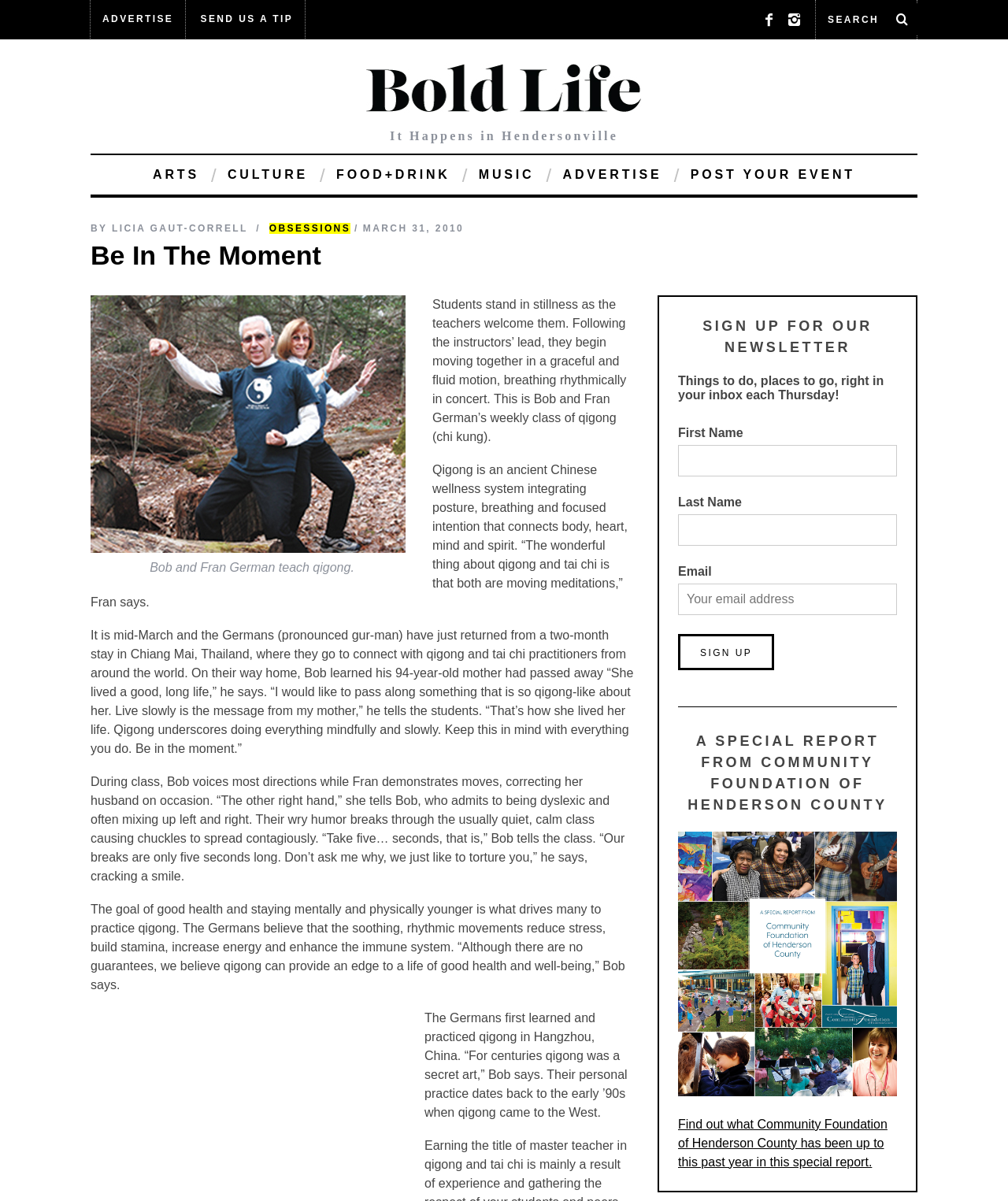What is the name of the foundation mentioned?
Provide a detailed and well-explained answer to the question.

The name of the foundation mentioned in the special report is the Community Foundation of Henderson County, which has been active in the past year.